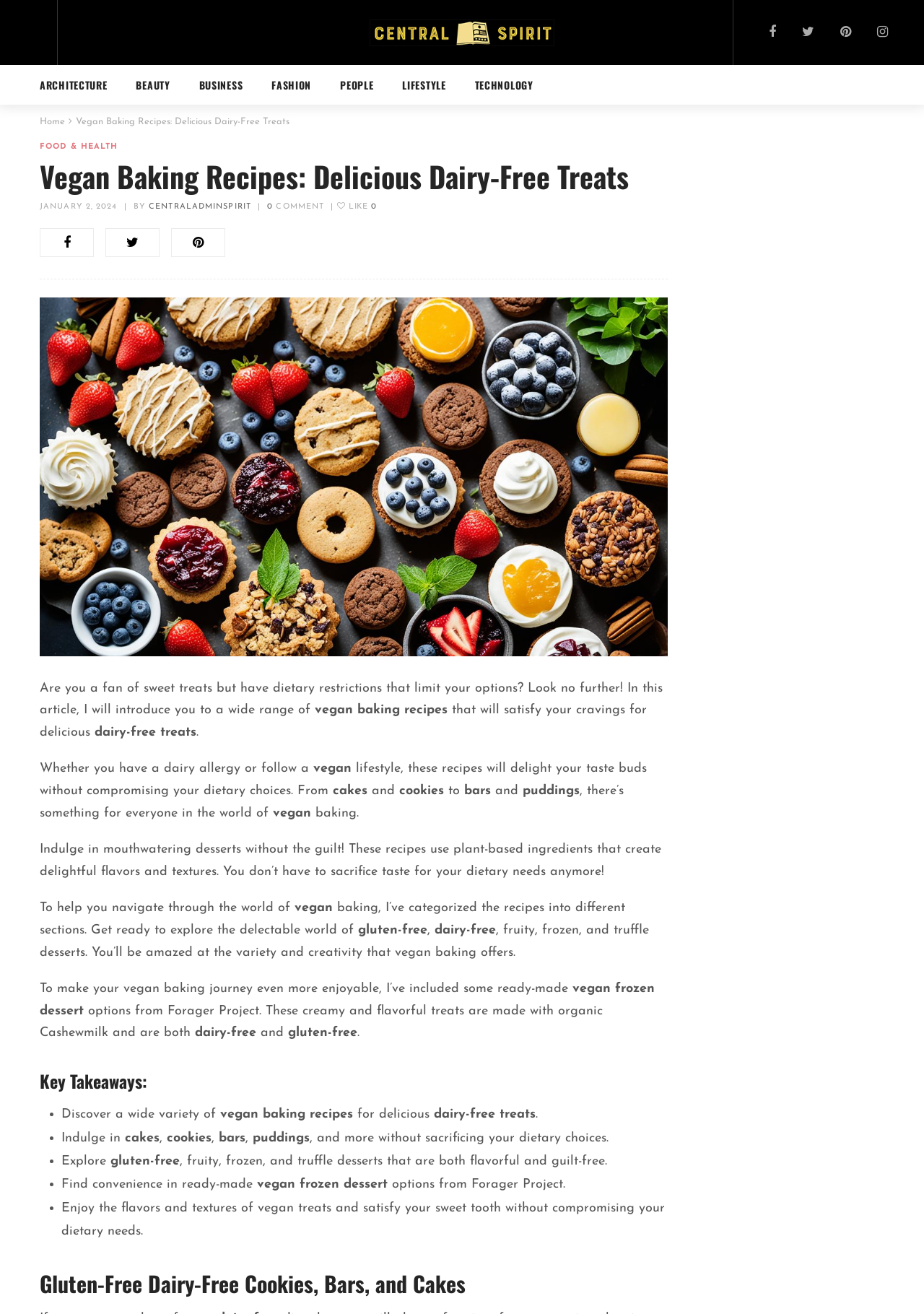Locate the bounding box of the UI element described in the following text: "Like 0".

[0.365, 0.154, 0.407, 0.16]